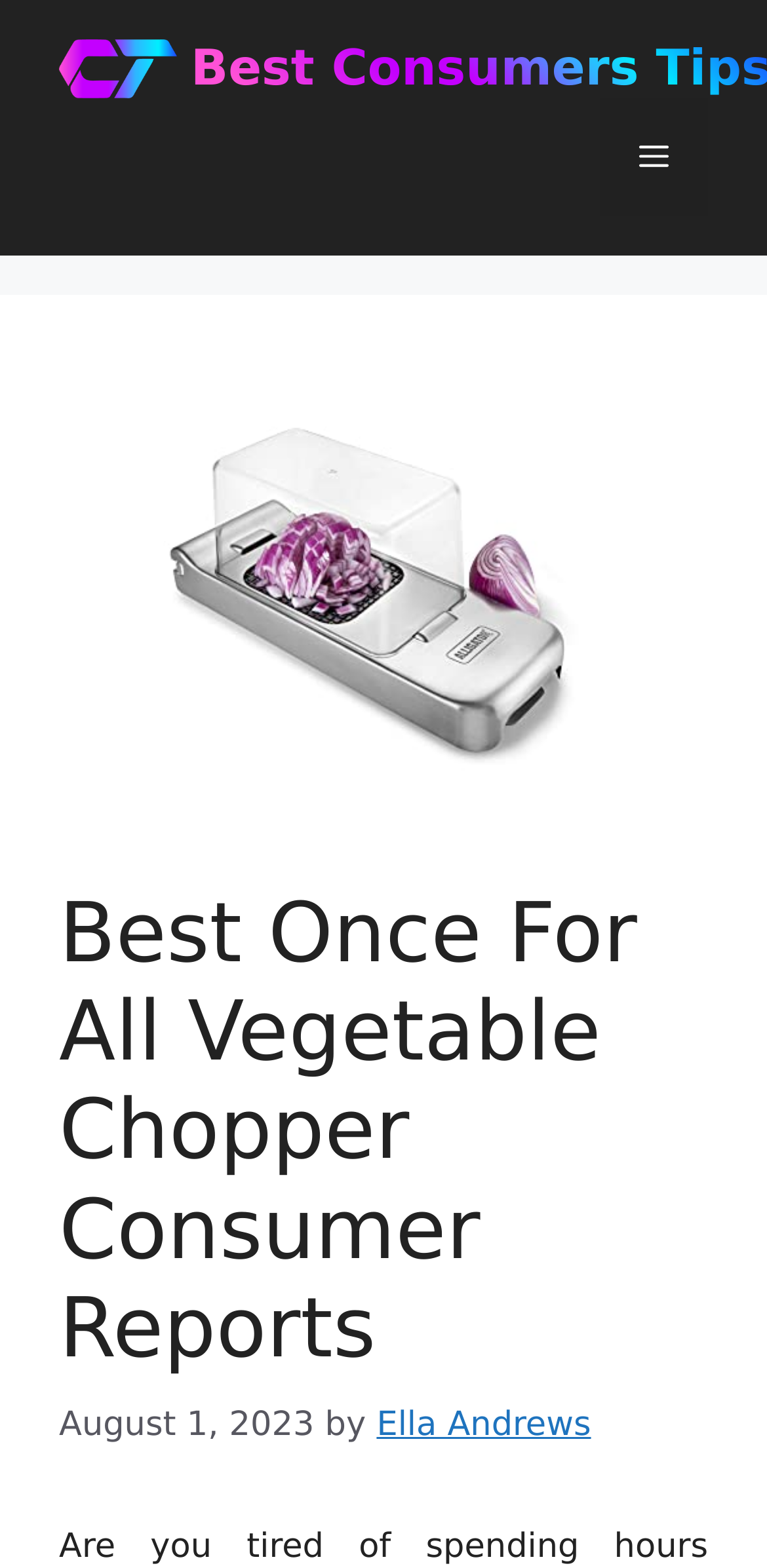Please reply to the following question with a single word or a short phrase:
Is the menu expanded?

No